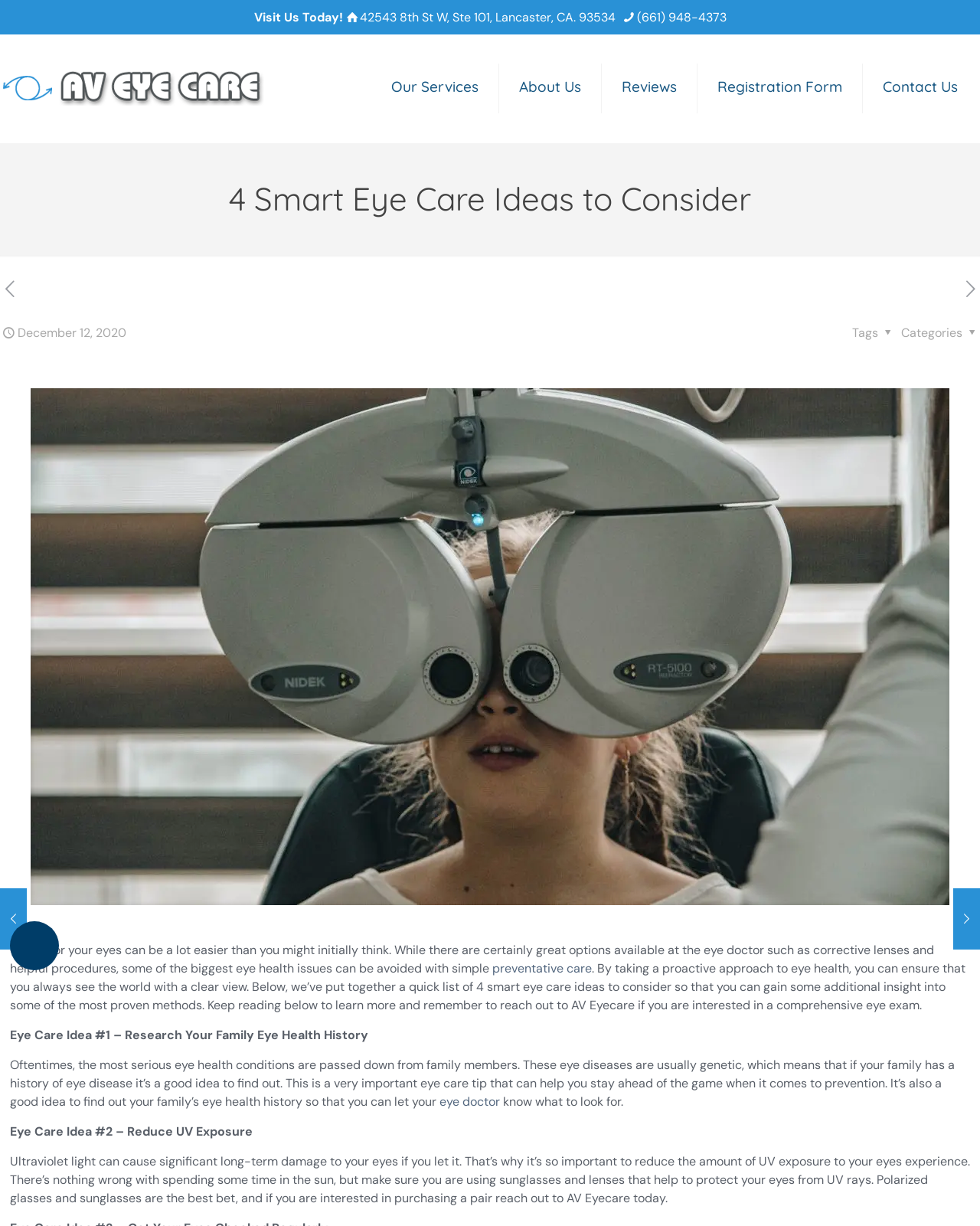Please identify the bounding box coordinates of the clickable element to fulfill the following instruction: "Click the 'Accessibility Menu' button". The coordinates should be four float numbers between 0 and 1, i.e., [left, top, right, bottom].

[0.01, 0.751, 0.06, 0.791]